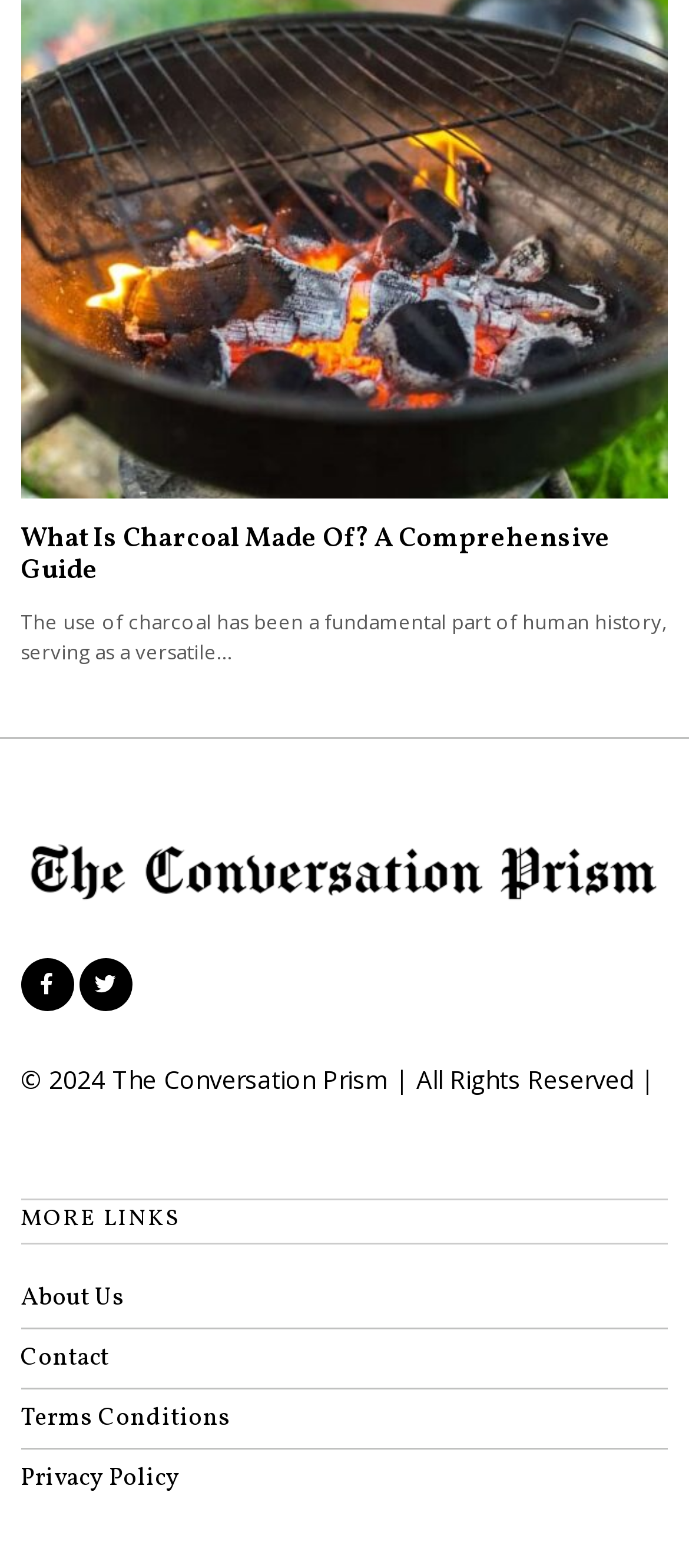Please determine the bounding box coordinates of the element to click on in order to accomplish the following task: "go to the about us page". Ensure the coordinates are four float numbers ranging from 0 to 1, i.e., [left, top, right, bottom].

[0.03, 0.817, 0.181, 0.839]